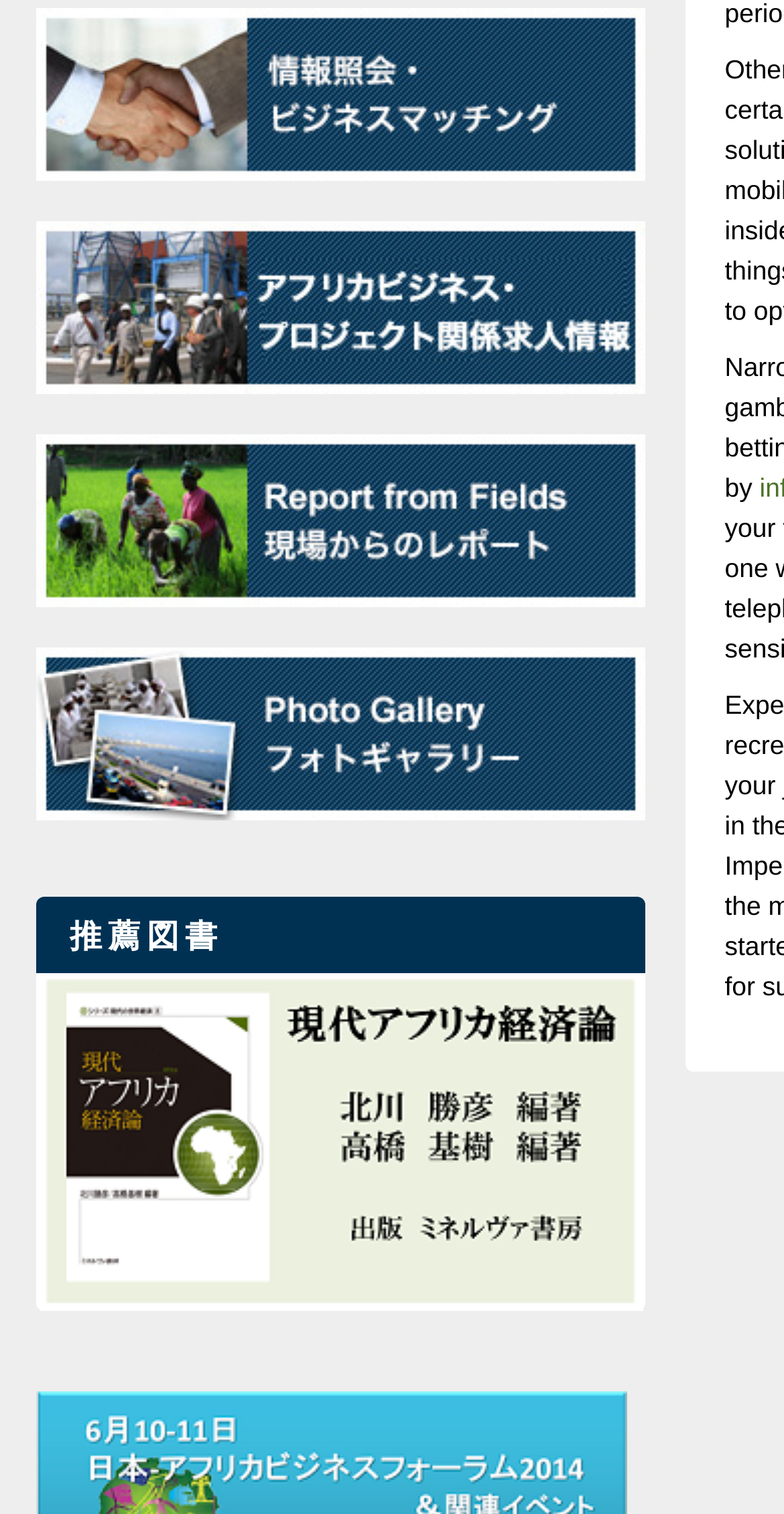Provide the bounding box coordinates of the HTML element this sentence describes: "alt="Photo Gallary 写真ギャラリー"". The bounding box coordinates consist of four float numbers between 0 and 1, i.e., [left, top, right, bottom].

[0.045, 0.426, 0.822, 0.446]